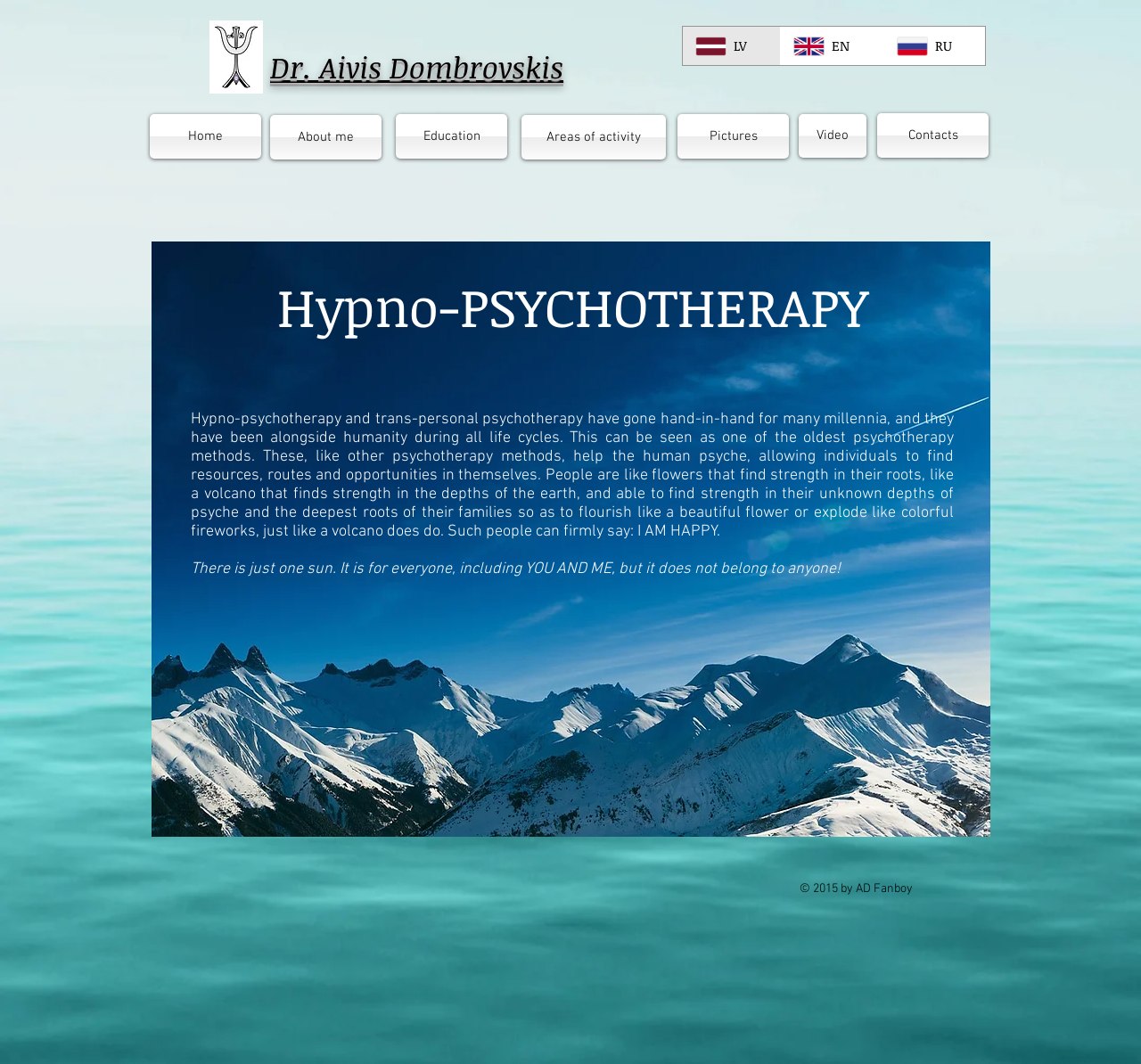Find the bounding box of the web element that fits this description: "Areas of activity".

[0.457, 0.108, 0.584, 0.15]